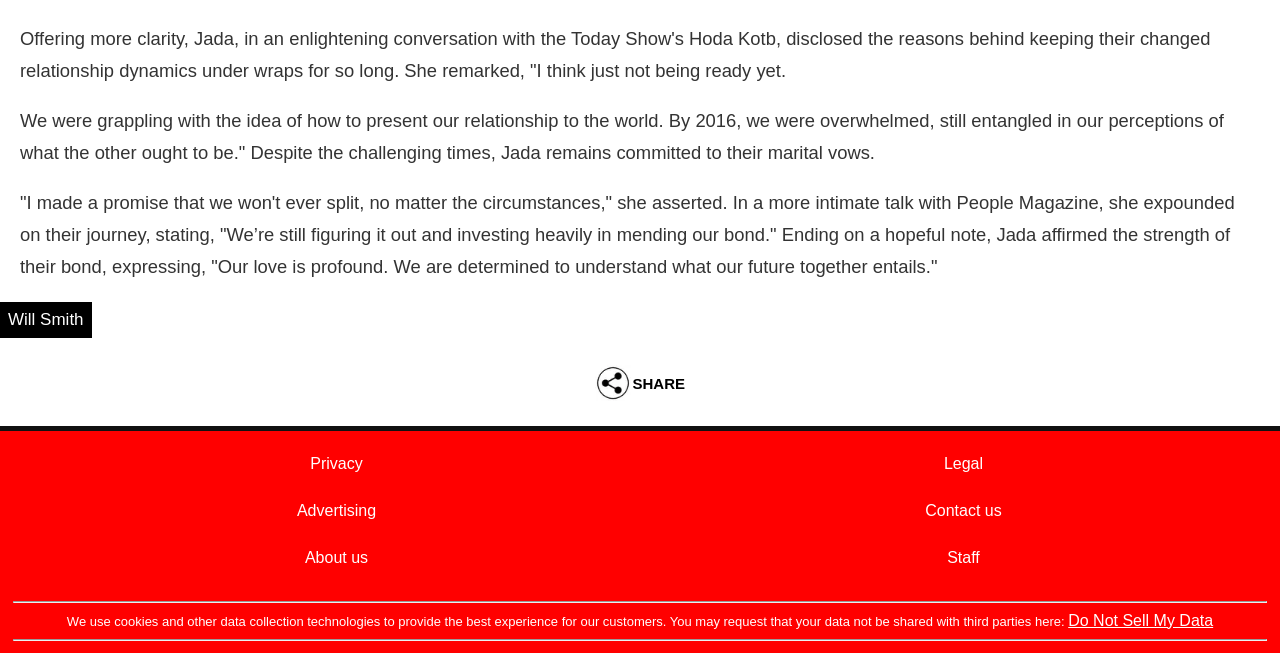Highlight the bounding box of the UI element that corresponds to this description: "Will Smith".

[0.0, 0.462, 0.072, 0.517]